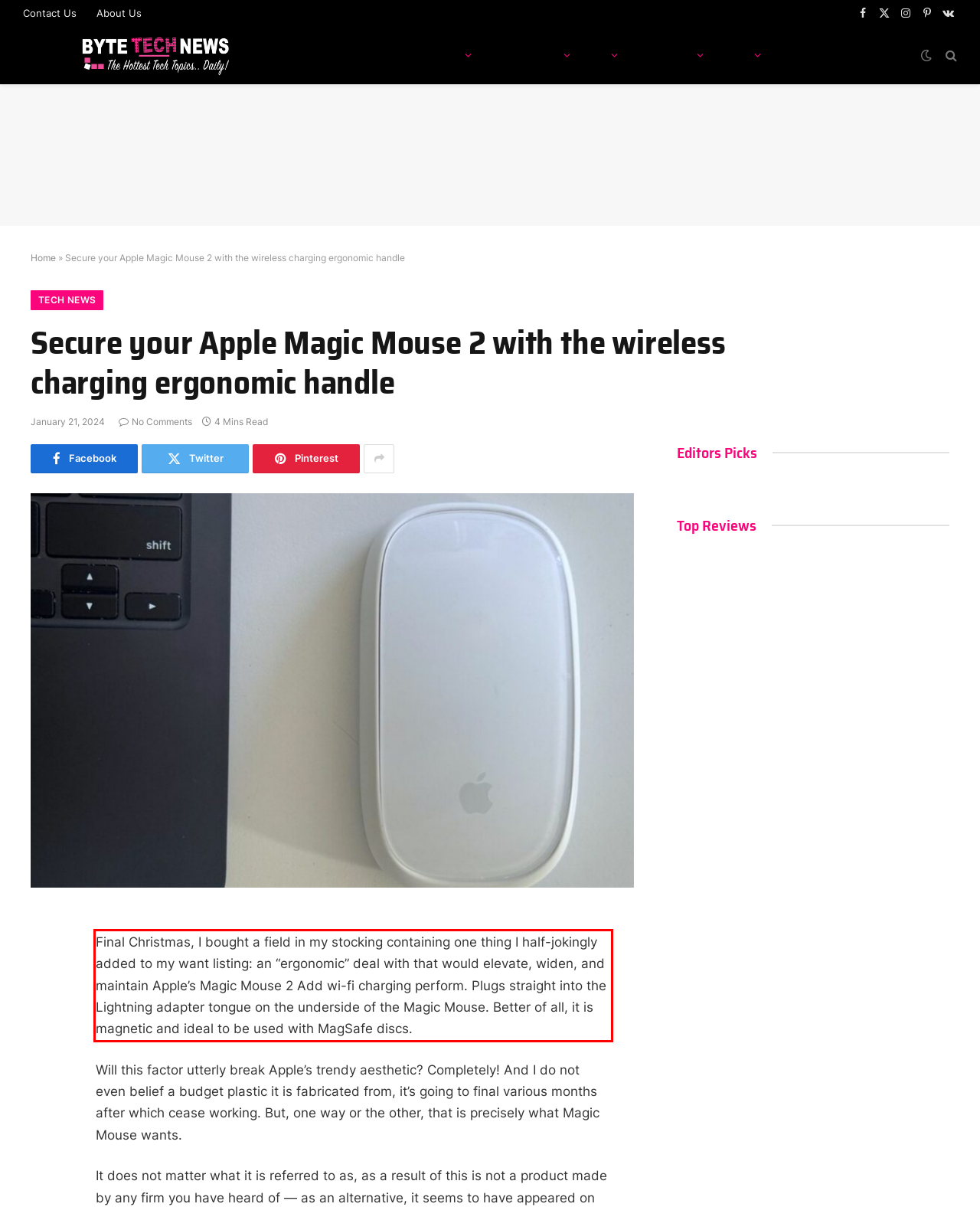You have a screenshot of a webpage with a red bounding box. Identify and extract the text content located inside the red bounding box.

Final Christmas, I bought a field in my stocking containing one thing I half-jokingly added to my want listing: an “ergonomic” deal with that would elevate, widen, and maintain Apple’s Magic Mouse 2 Add wi-fi charging perform. Plugs straight into the Lightning adapter tongue on the underside of the Magic Mouse. Better of all, it is magnetic and ideal to be used with MagSafe discs.